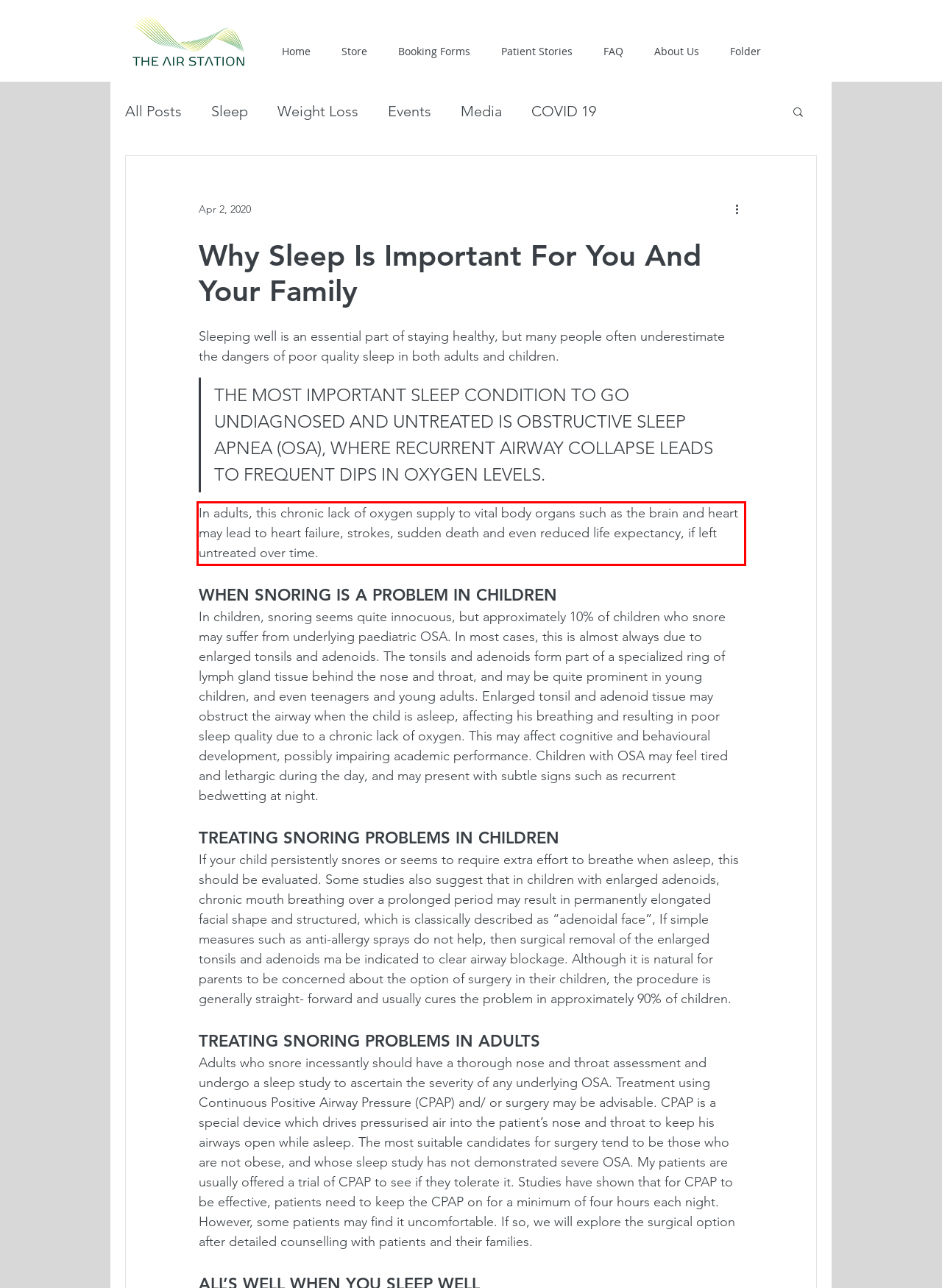Please look at the screenshot provided and find the red bounding box. Extract the text content contained within this bounding box.

In adults, this chronic lack of oxygen supply to vital body organs such as the brain and heart may lead to heart failure, strokes, sudden death and even reduced life expectancy, if left untreated over time.